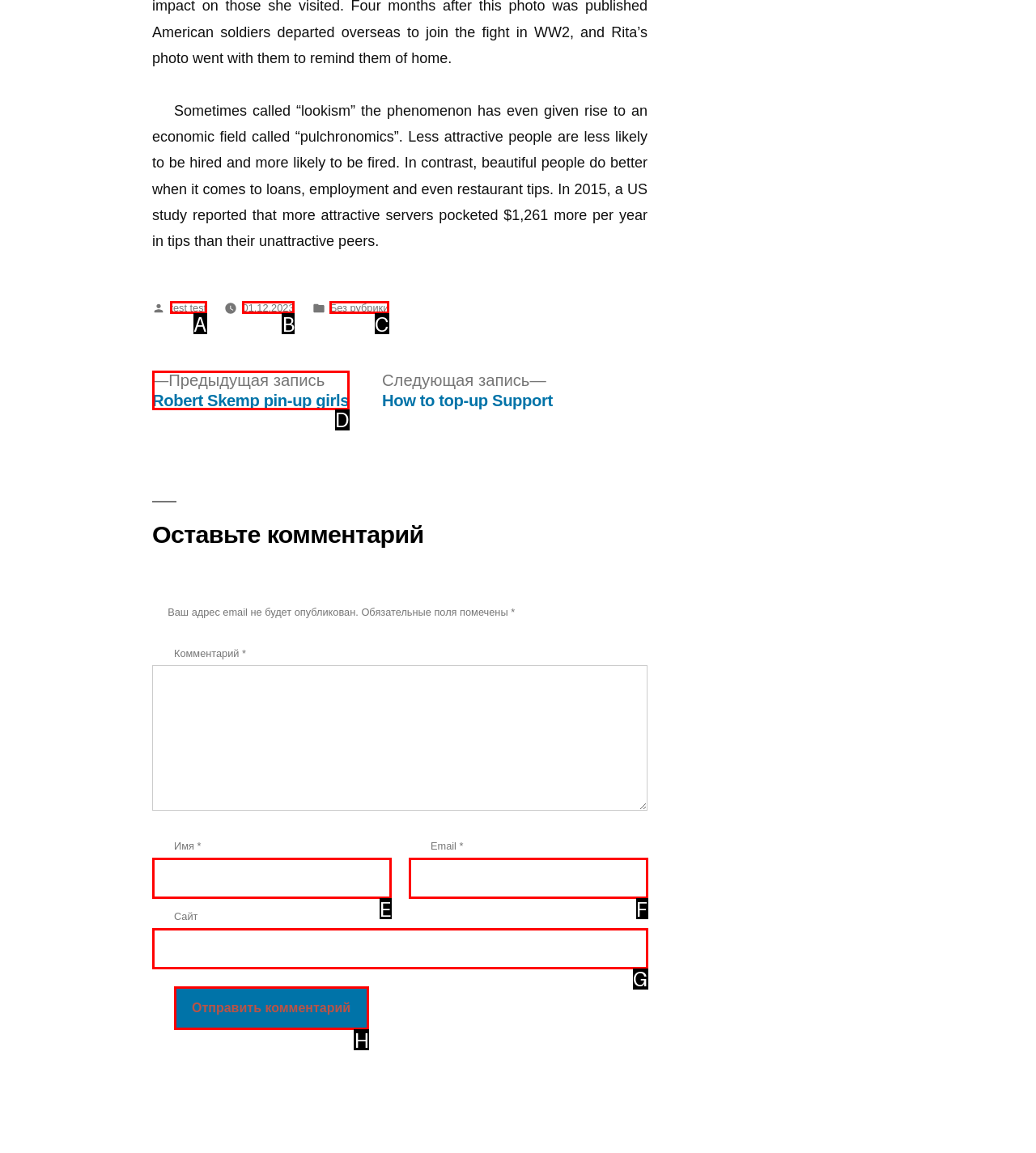Among the marked elements in the screenshot, which letter corresponds to the UI element needed for the task: Submit the comment?

H